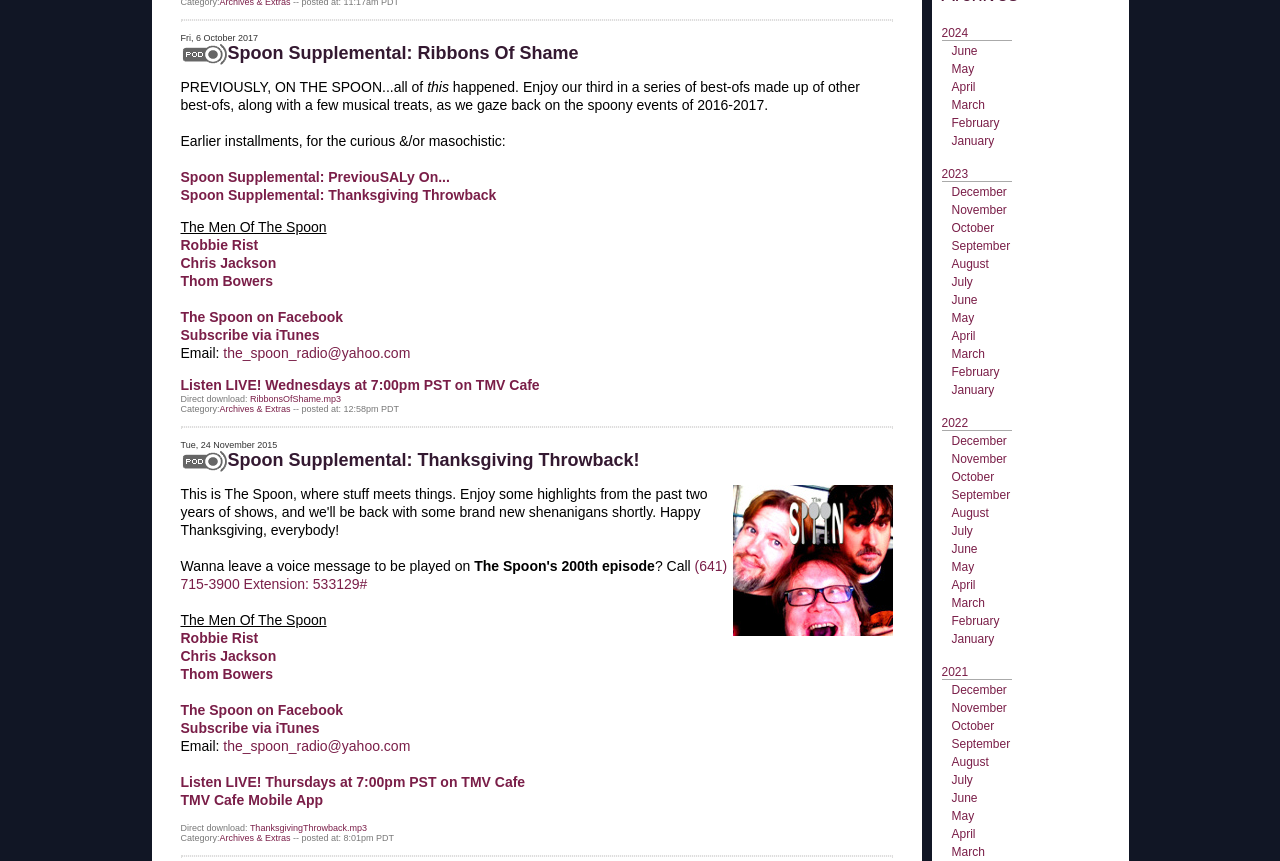Provide the bounding box coordinates of the UI element that matches the description: "Spoon Supplemental: Ribbons Of Shame".

[0.178, 0.05, 0.452, 0.073]